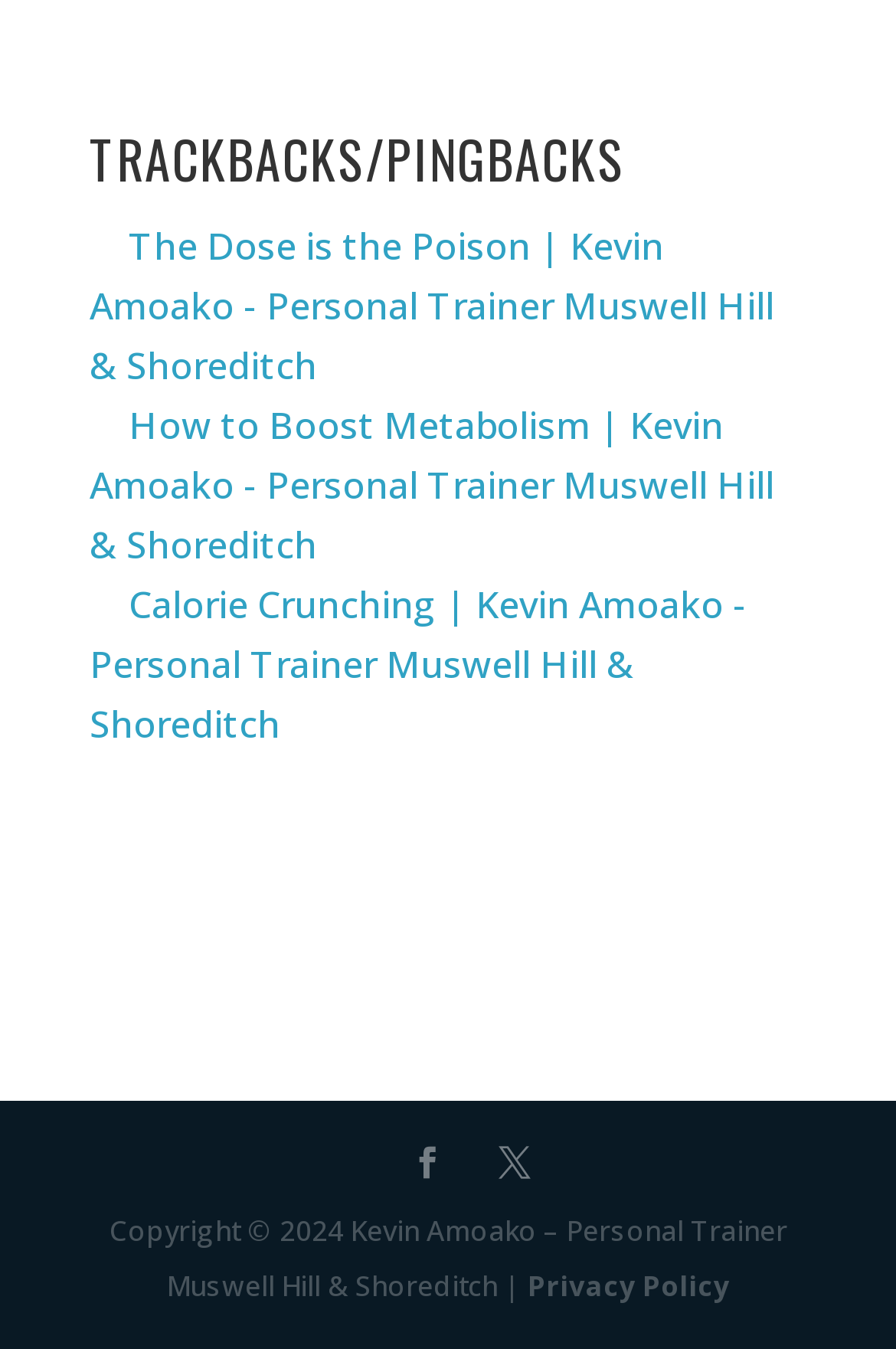What is the location of the personal trainer?
Based on the screenshot, provide your answer in one word or phrase.

Muswell Hill & Shoreditch